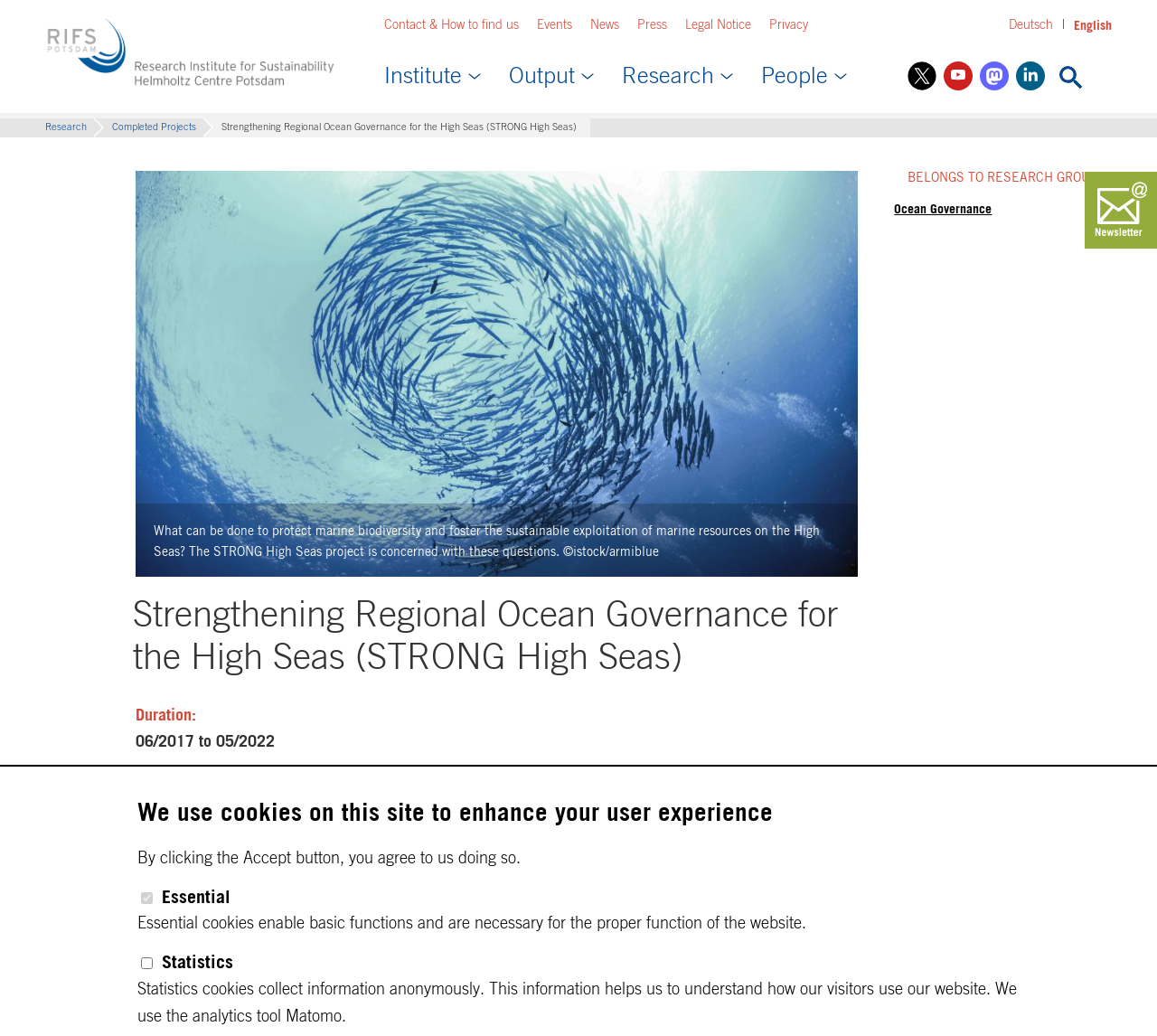Using the description: "Completed Projects", determine the UI element's bounding box coordinates. Ensure the coordinates are in the format of four float numbers between 0 and 1, i.e., [left, top, right, bottom].

[0.081, 0.115, 0.173, 0.132]